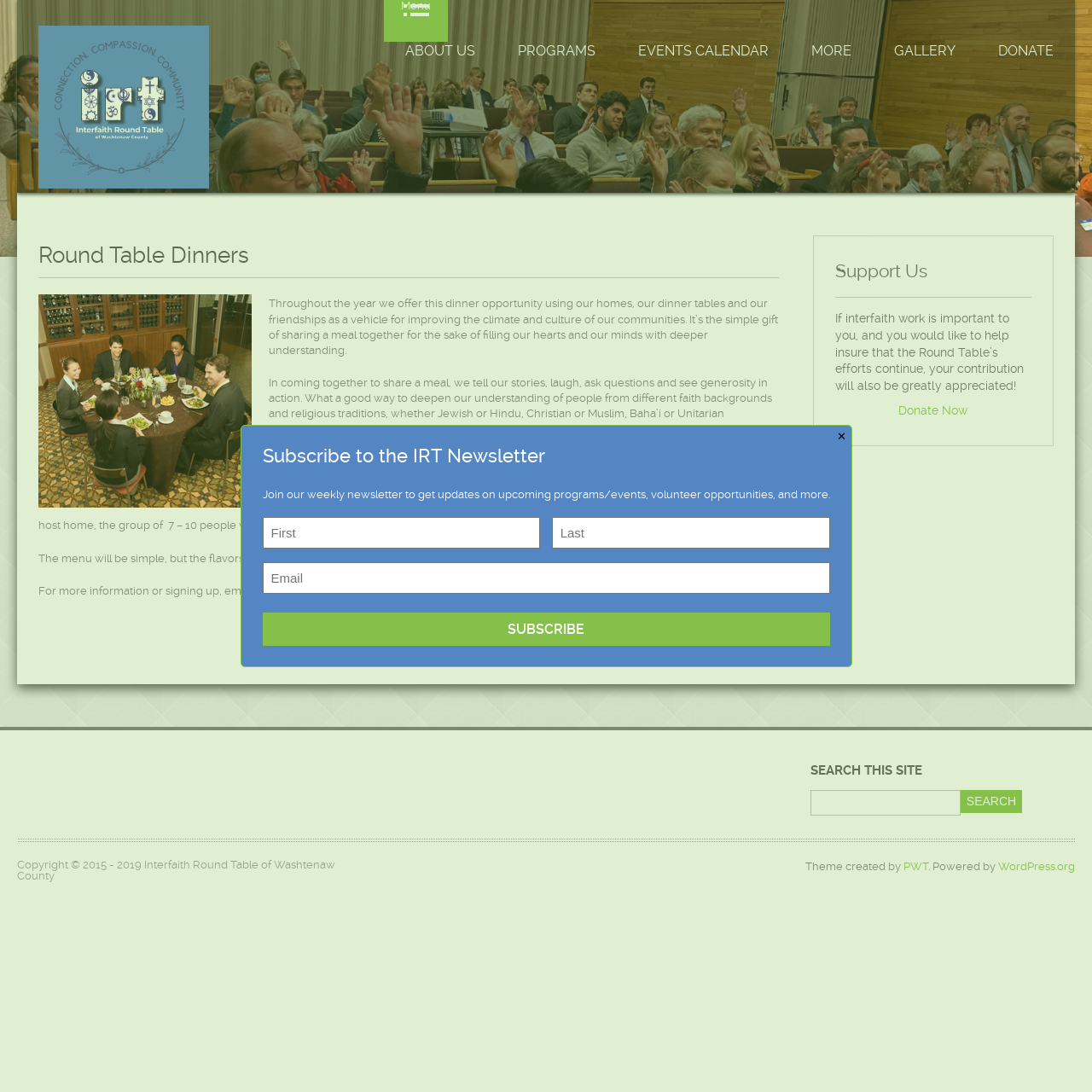Extract the bounding box coordinates for the UI element described as: "About Us".

[0.352, 0.01, 0.455, 0.083]